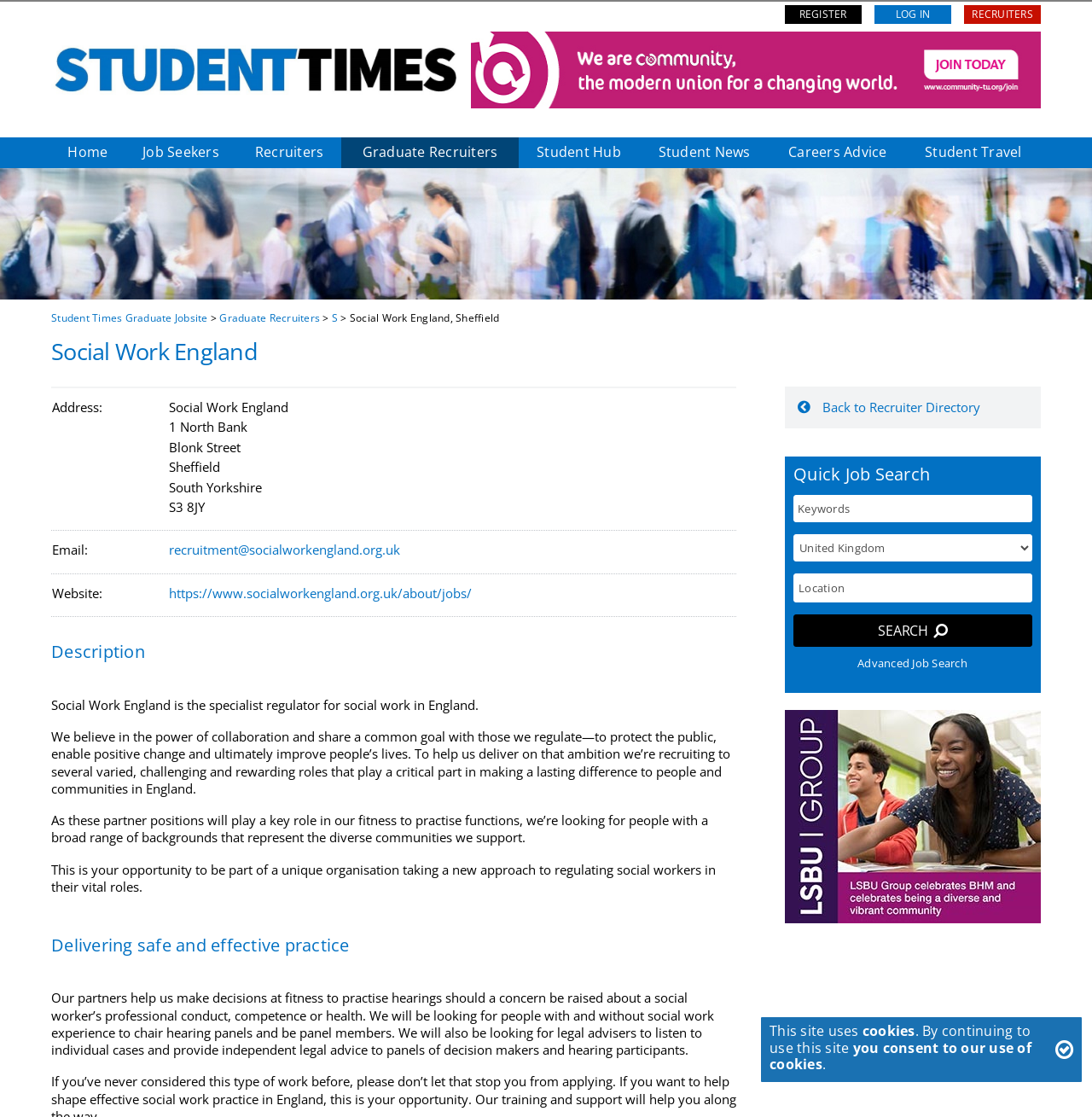Find and indicate the bounding box coordinates of the region you should select to follow the given instruction: "Visit the 'Graduate Recruiters' page".

[0.313, 0.123, 0.475, 0.15]